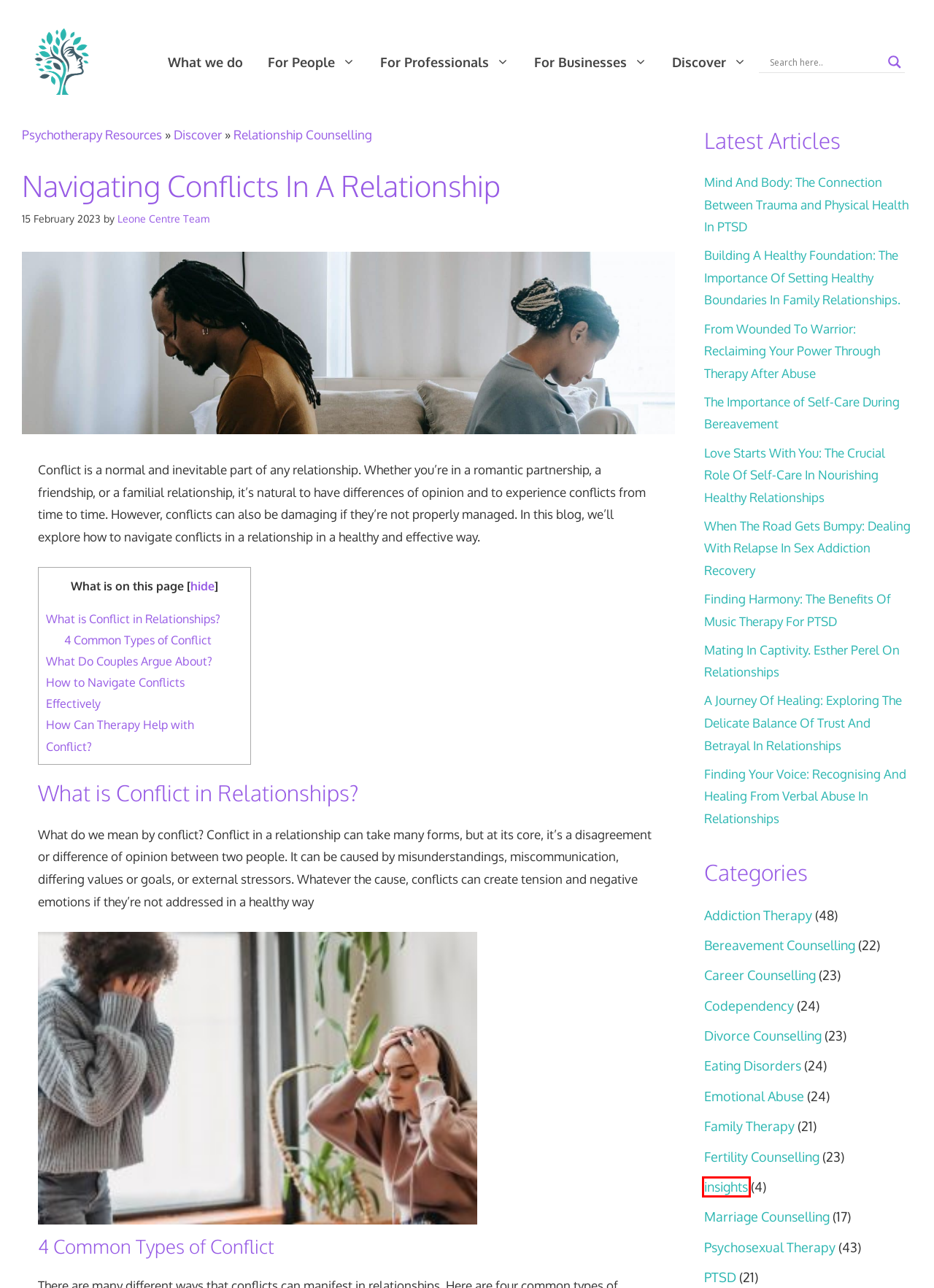Examine the screenshot of a webpage with a red bounding box around a UI element. Your task is to identify the webpage description that best corresponds to the new webpage after clicking the specified element. The given options are:
A. Family Therapy - Psychotherapy Resources
B. Discover - Psychotherapy Resources
C. Codependency - Psychotherapy Resources
D. Psychotherapy Articles - Psychotherapy Resources
E. PTSD - Psychotherapy Resources
F. Addiction Therapy - Psychotherapy Resources
G. Finding Harmony: The Benefits Of Music Therapy For PTSD - Psychotherapy Resources
H. Psychosexual Therapy - Psychotherapy Resources

D